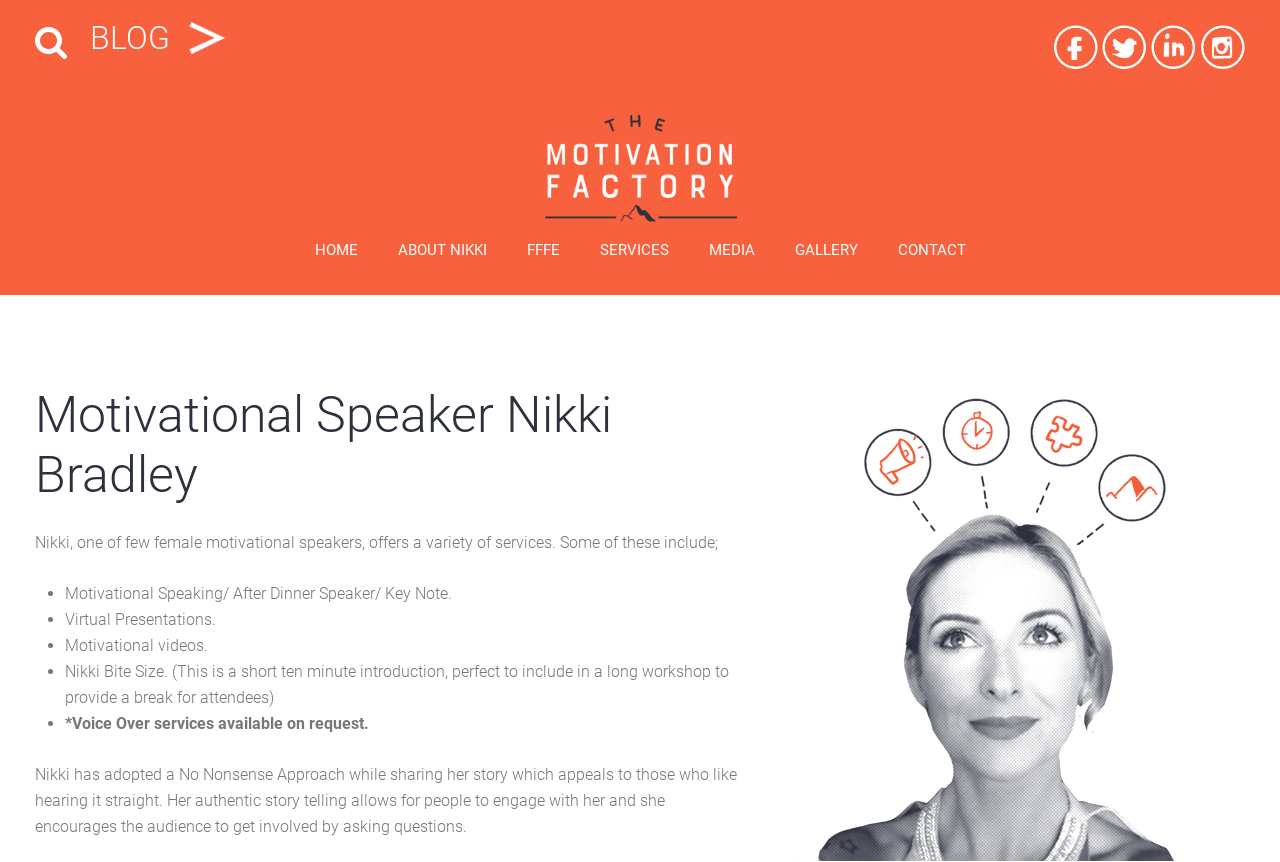Locate the bounding box coordinates of the clickable region to complete the following instruction: "search."

[0.027, 0.029, 0.051, 0.068]